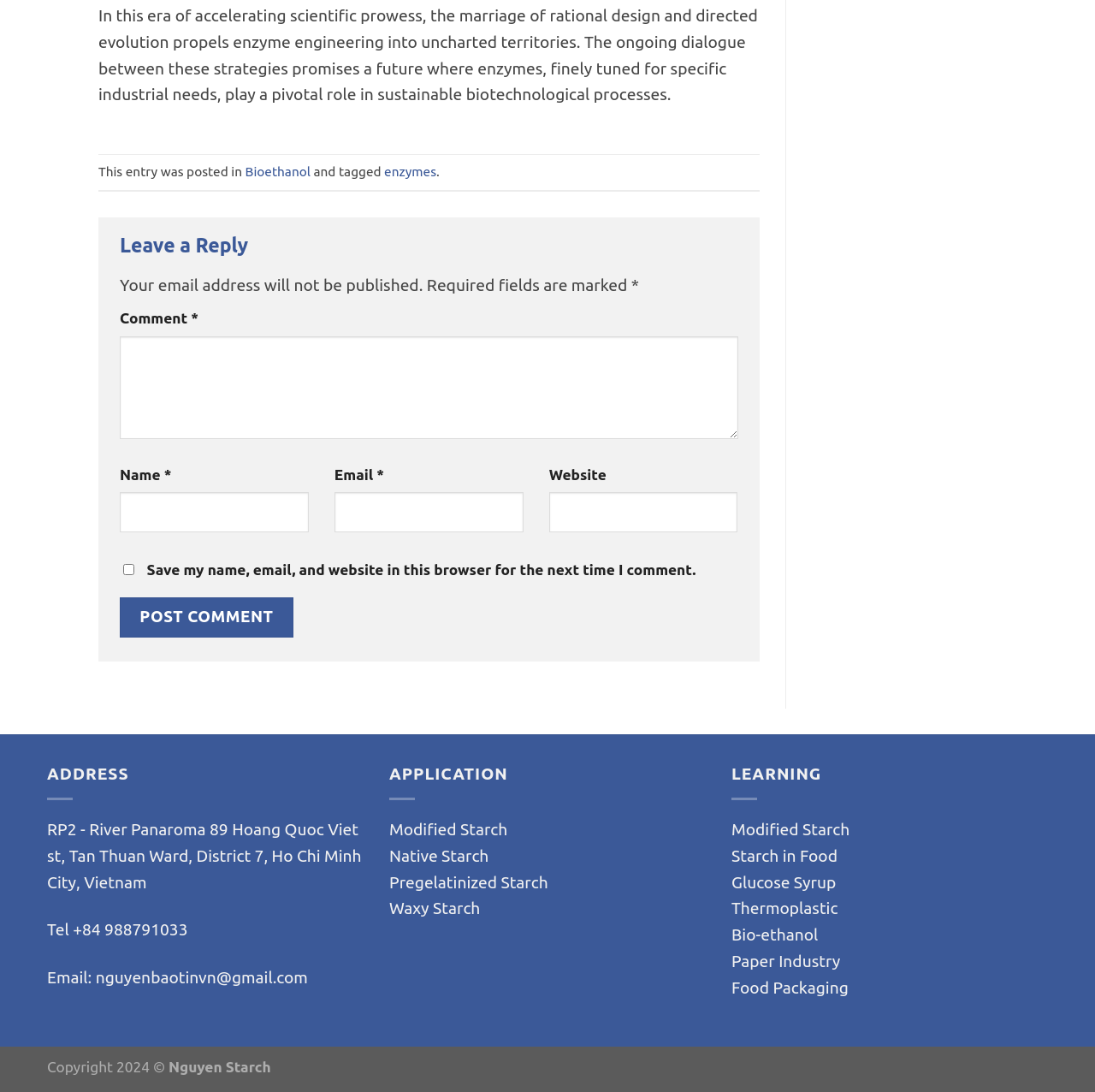What is the address of the company?
Answer the question with detailed information derived from the image.

The address of the company can be found in the footer section of the webpage, which provides the address as RP2 - River Panaroma 89 Hoang Quoc Viet st, Tan Thuan Ward, District 7, Ho Chi Minh City, Vietnam.